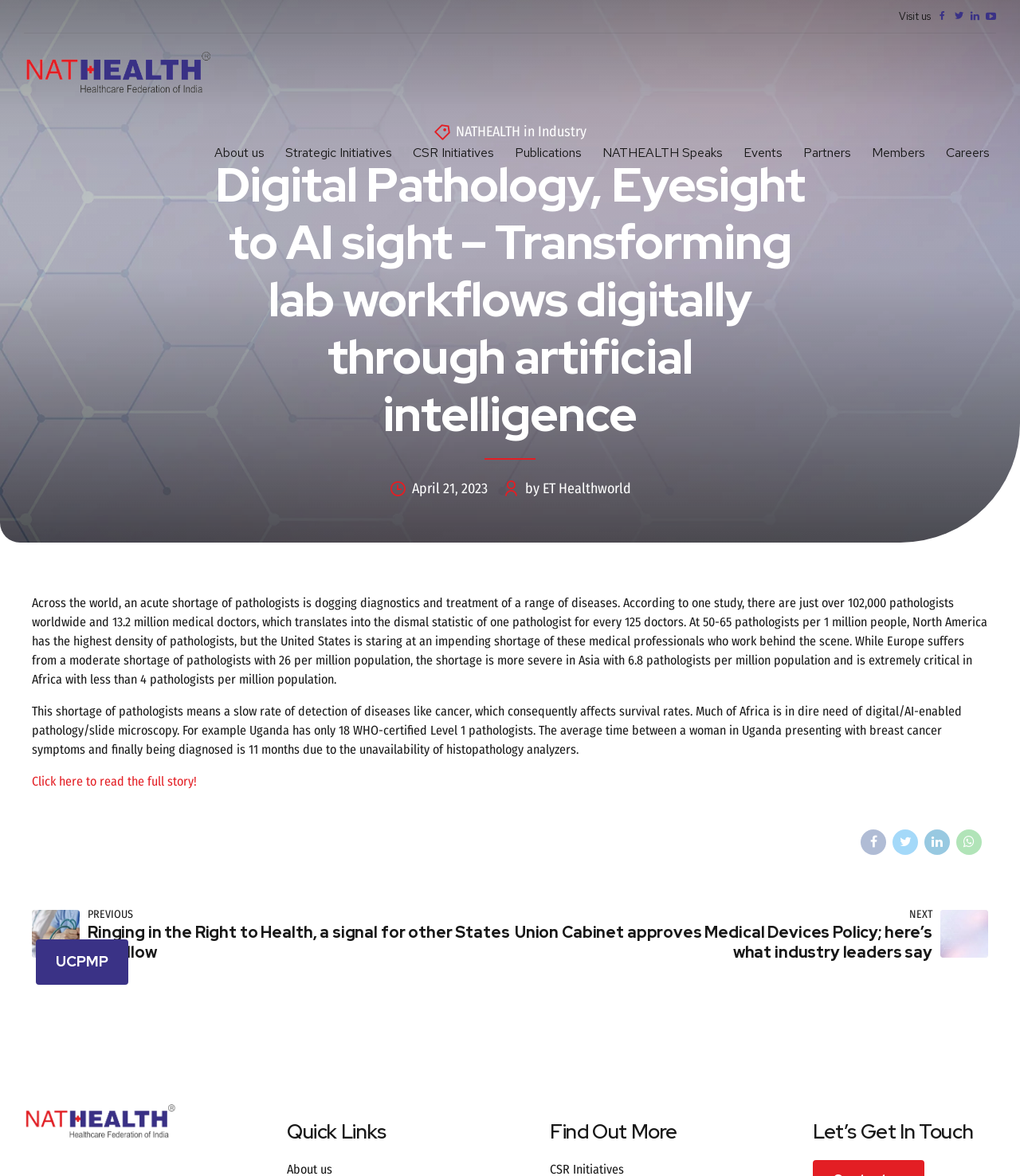What is the average time between a woman in Uganda presenting with breast cancer symptoms and finally being diagnosed?
Analyze the image and provide a thorough answer to the question.

The article mentions that in Uganda, the average time between a woman presenting with breast cancer symptoms and finally being diagnosed is 11 months. This is due to the unavailability of histopathology analyzers, which is mentioned in the second paragraph of the article.